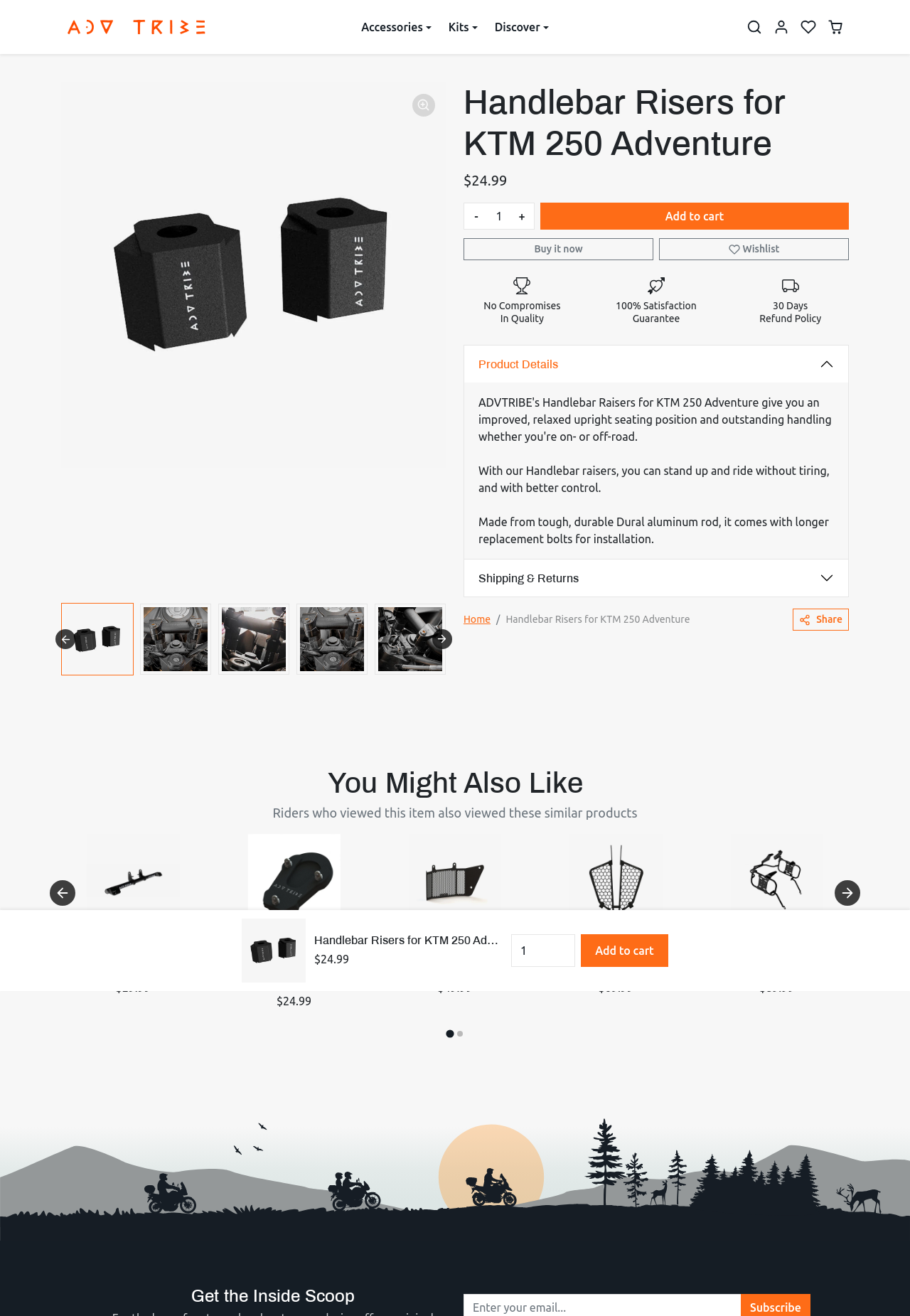Locate the bounding box coordinates of the element that should be clicked to fulfill the instruction: "Share this product".

[0.871, 0.463, 0.933, 0.479]